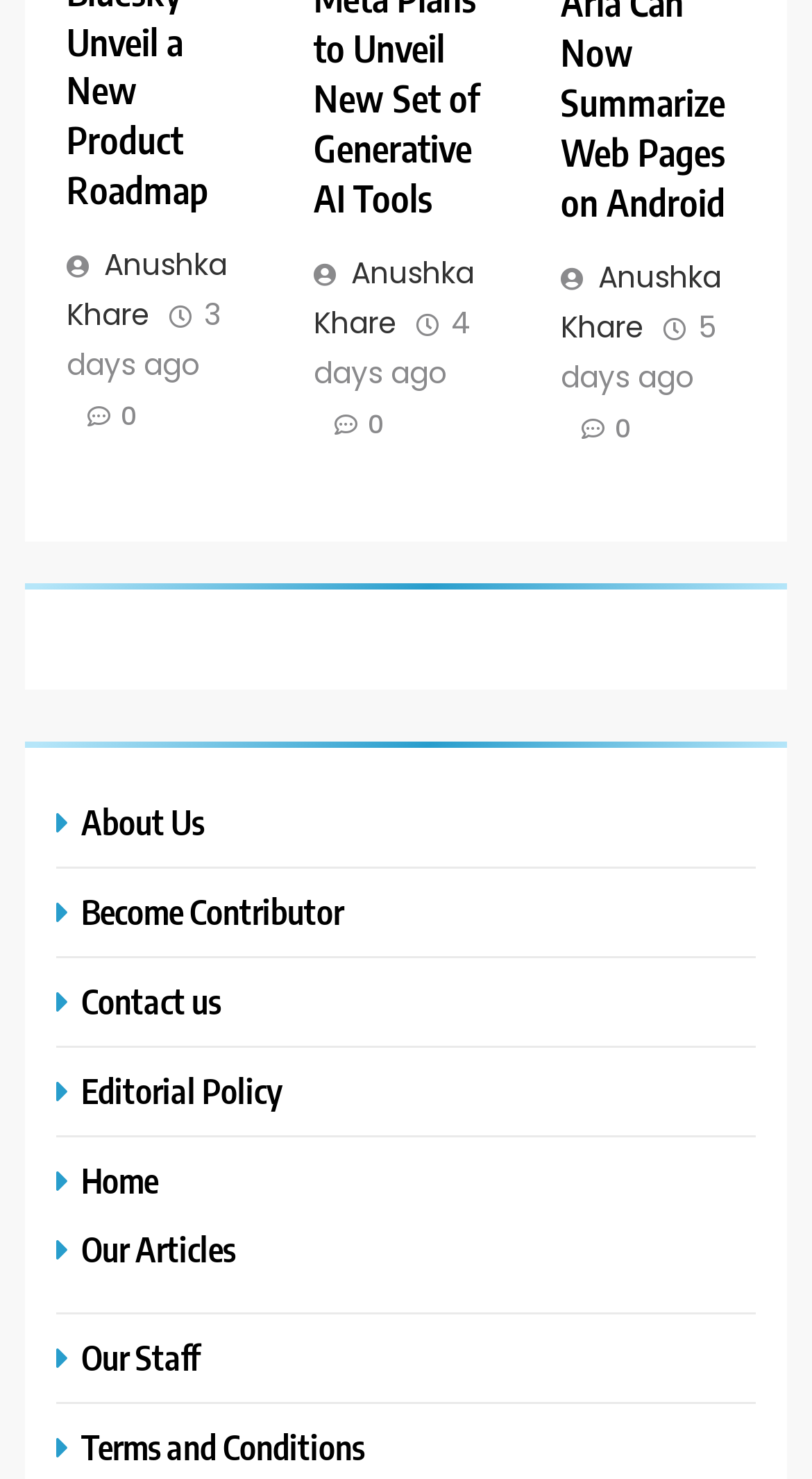How many navigation links are there?
Look at the image and construct a detailed response to the question.

I counted the number of links with the '' icon, which indicates navigation links. There are eight such links, including 'About Us', 'Become Contributor', 'Contact us', and so on.